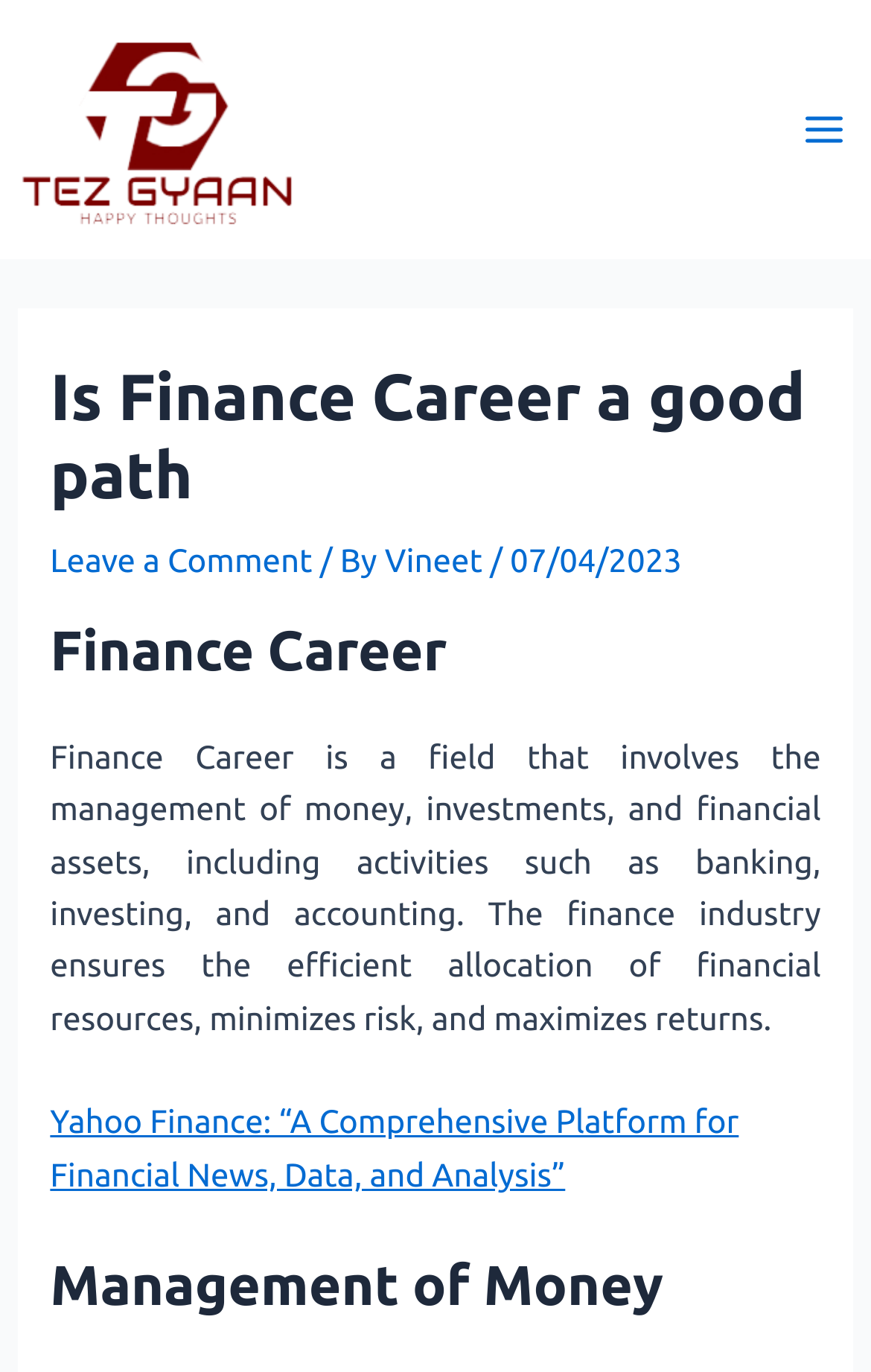Give a one-word or one-phrase response to the question:
What is the date of the article?

07/04/2023